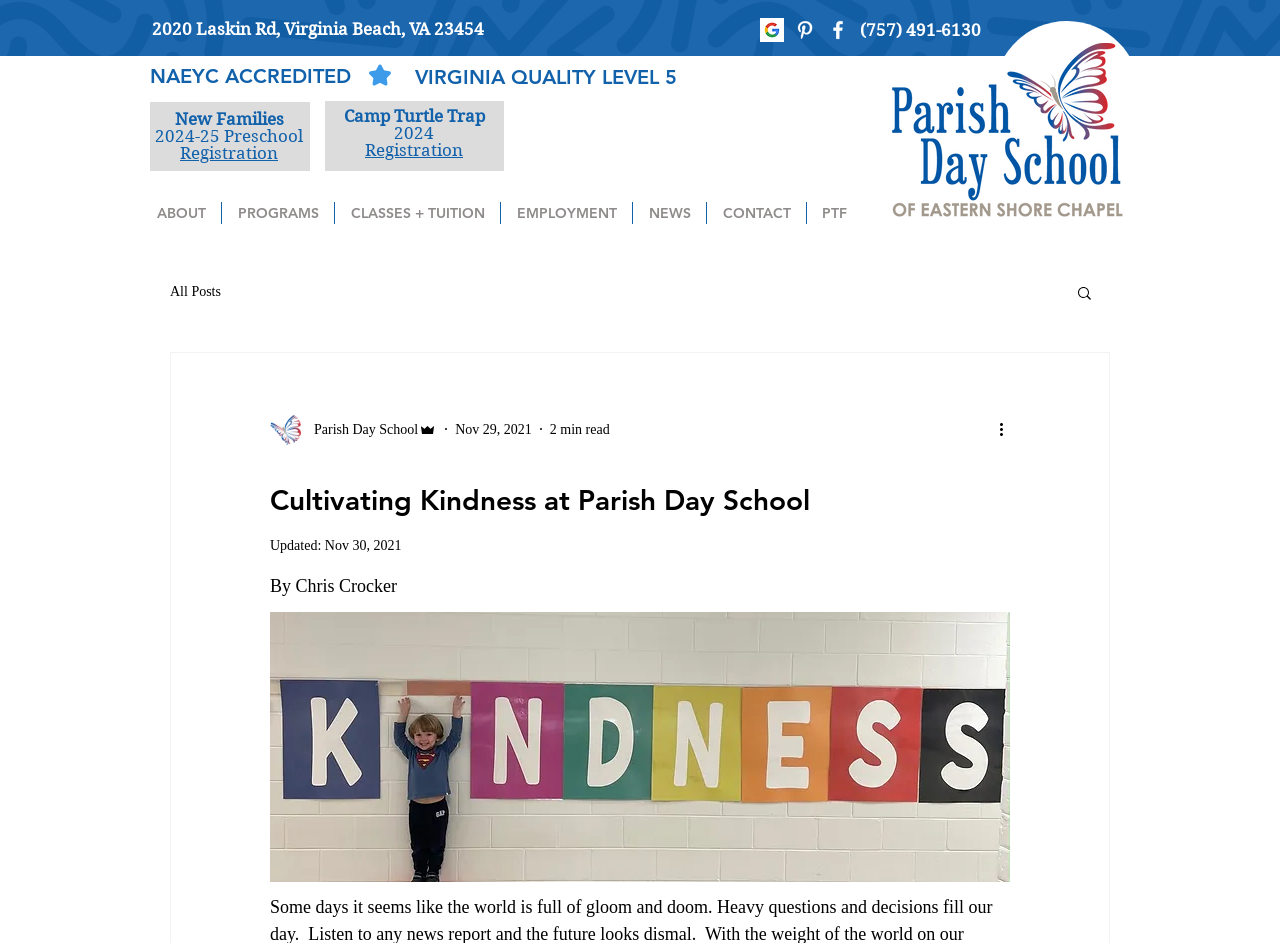What is the quality level of Parish Day School in Virginia?
Please elaborate on the answer to the question with detailed information.

I found the quality level by looking at the heading element with the text 'VIRGINIA QUALITY LEVEL 5' which is located near the top of the webpage.